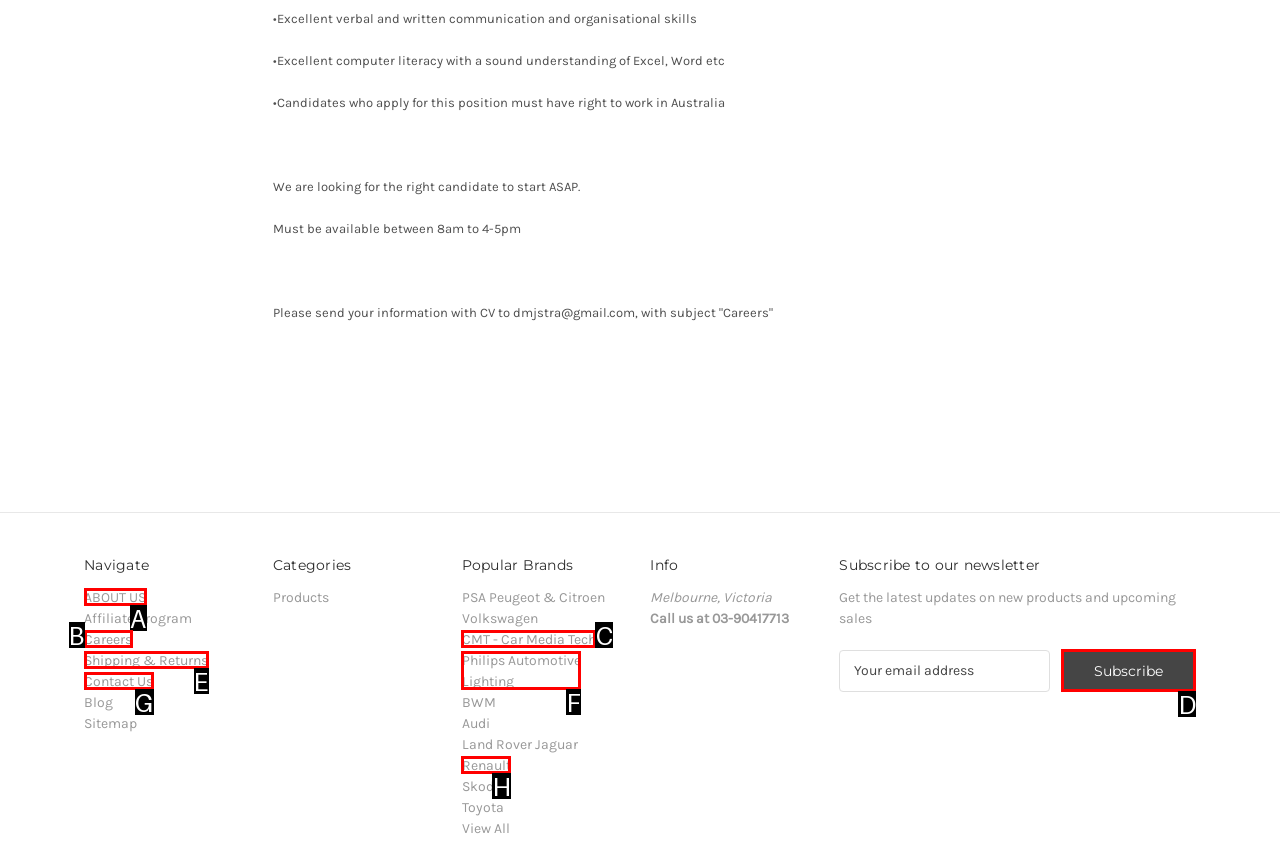Determine which HTML element to click for this task: Click Subscribe Provide the letter of the selected choice.

D